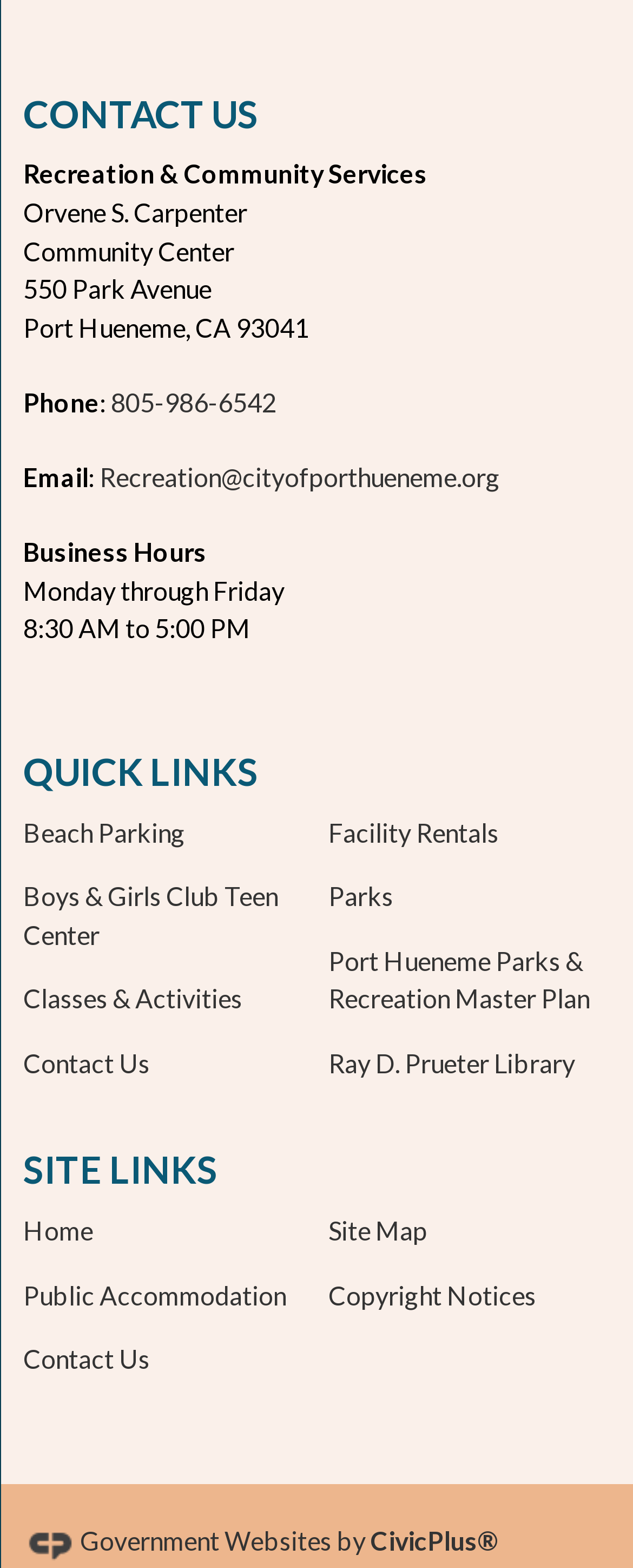What is the name of the library mentioned on the webpage?
Please give a detailed and elaborate explanation in response to the question.

I found the name of the library by looking at the 'QUICK LINKS' region, where I saw a 'link' element with the text 'Ray D. Prueter Library'.